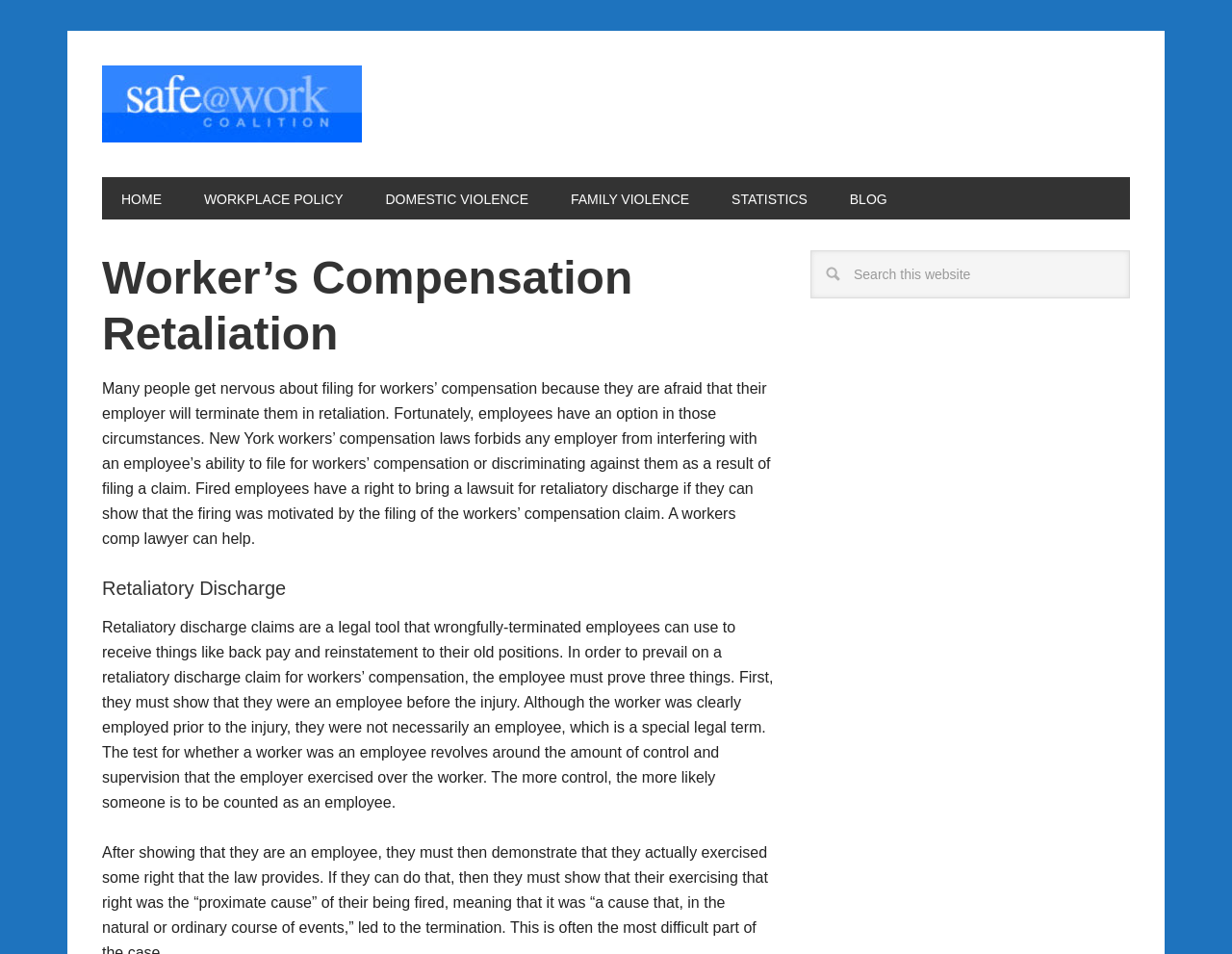Using details from the image, please answer the following question comprehensively:
What is required to prove a retaliatory discharge claim?

To prove a retaliatory discharge claim, an employee must prove three things, as mentioned in the static text 'In order to prevail on a retaliatory discharge claim for workers’ compensation, the employee must prove three things.' These three things are not explicitly stated, but the text goes on to explain the first requirement, which is to show that the employee was an employee before the injury.